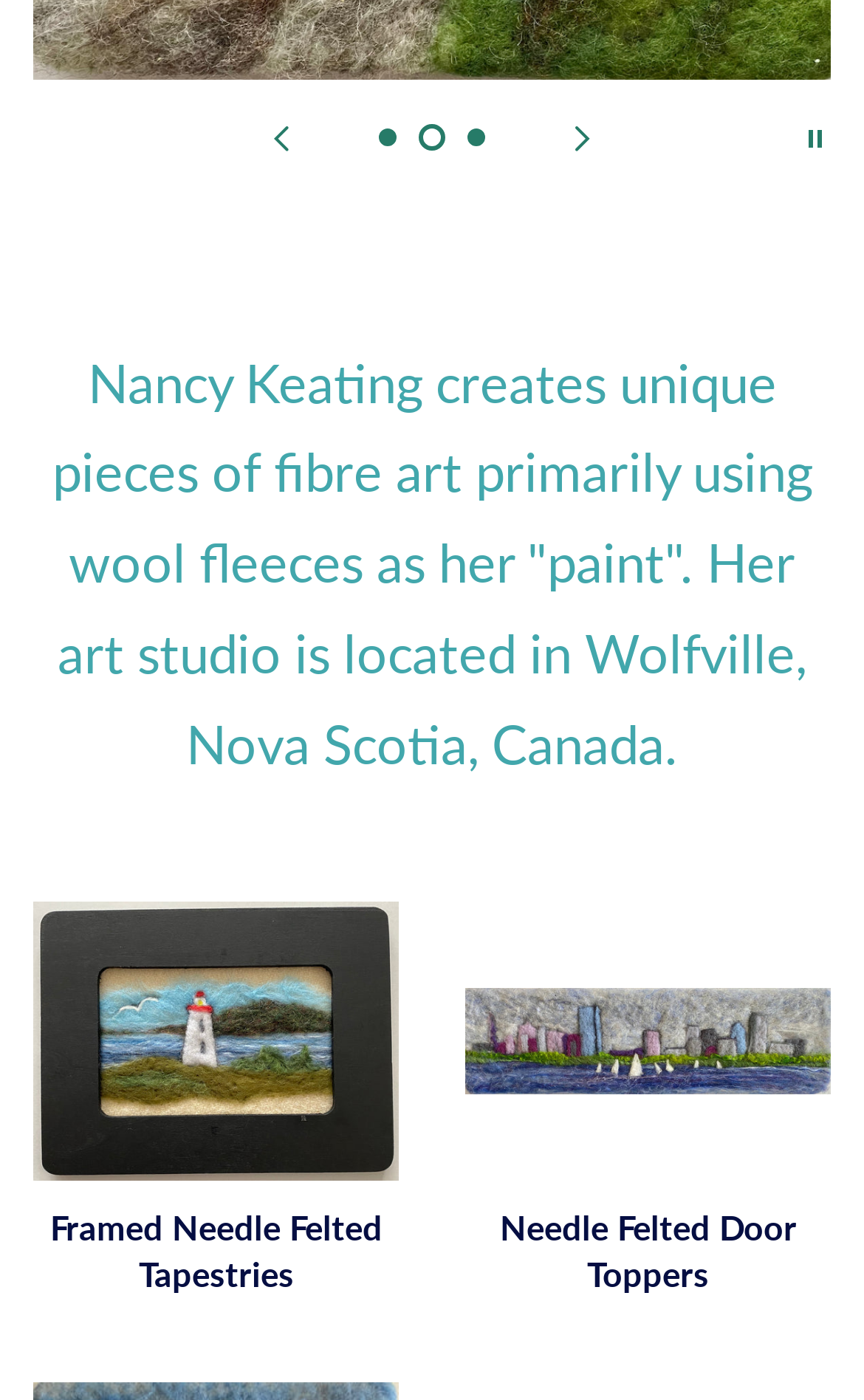Please give a succinct answer to the question in one word or phrase:
What is Nancy Keating's art medium?

wool fleeces